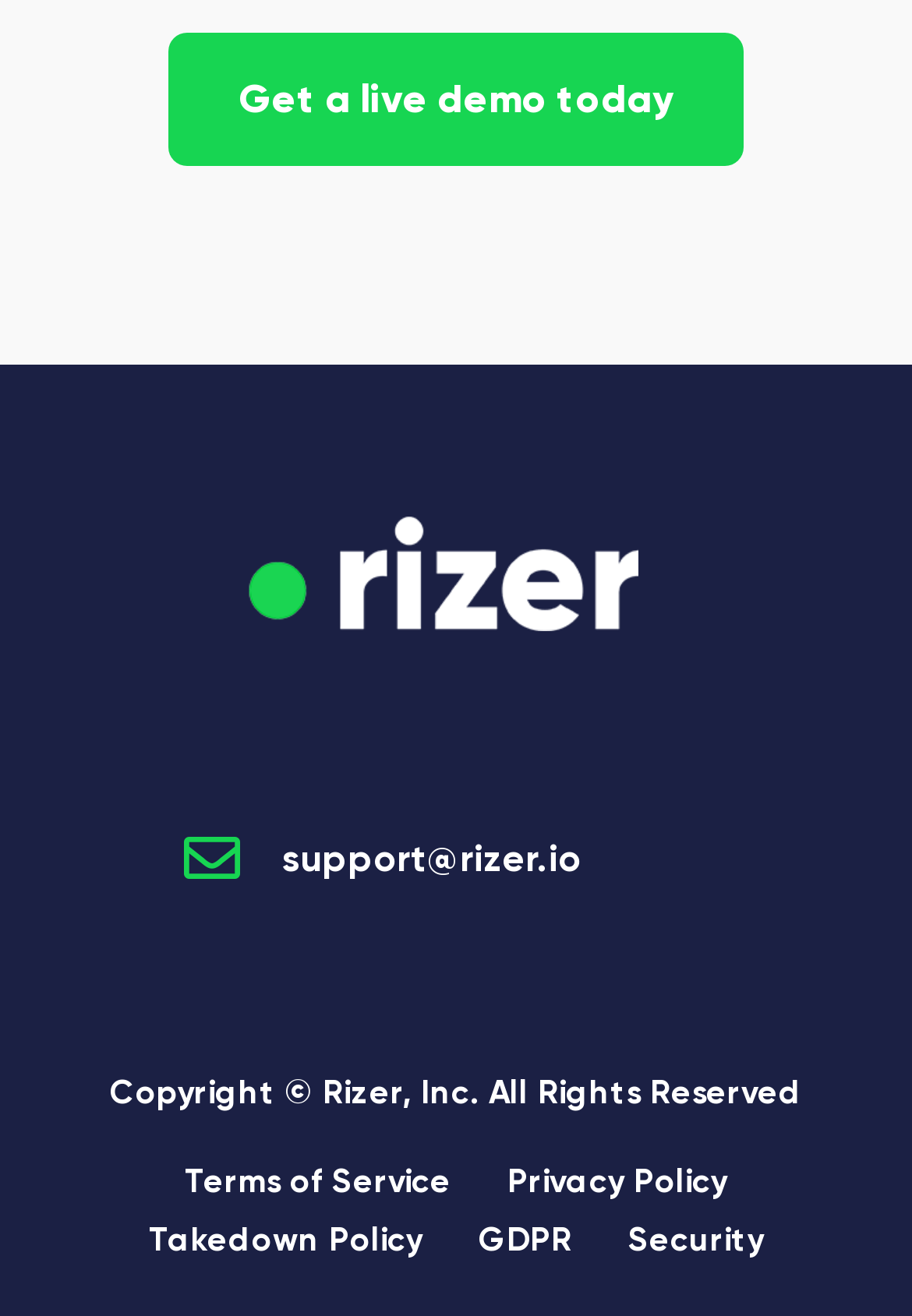What is the contact email of the company?
From the screenshot, provide a brief answer in one word or phrase.

support@rizer.io